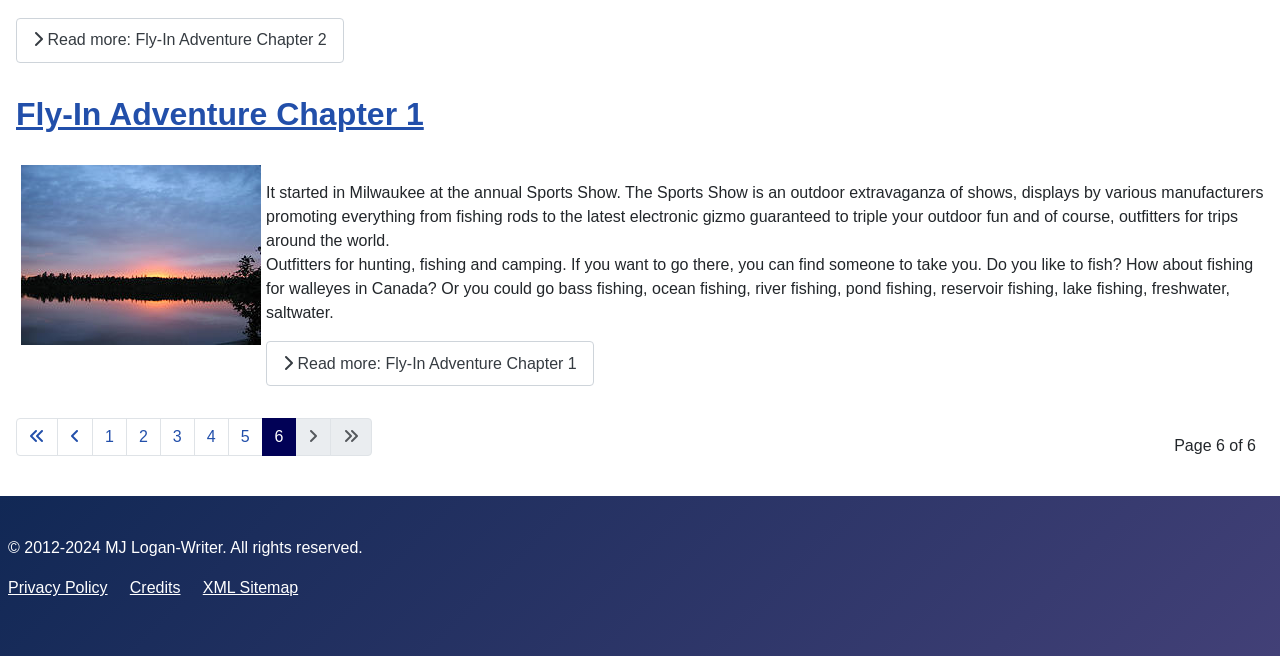Provide the bounding box for the UI element matching this description: "4".

[0.151, 0.638, 0.179, 0.696]